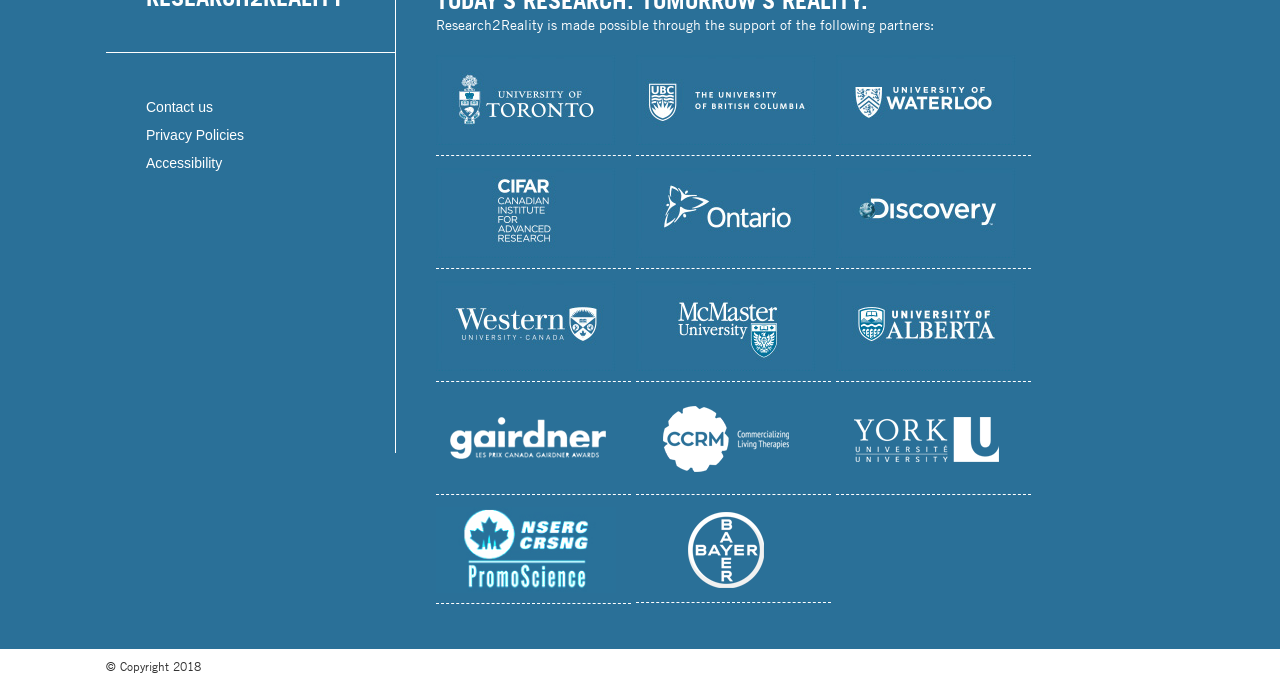Provide a thorough and detailed response to the question by examining the image: 
What is the purpose of Research2Reality?

Based on the webpage, Research2Reality is a platform that partners with various universities and organizations to support research. The presence of multiple university logos and partner links suggests that Research2Reality is a collaborative effort to advance research.